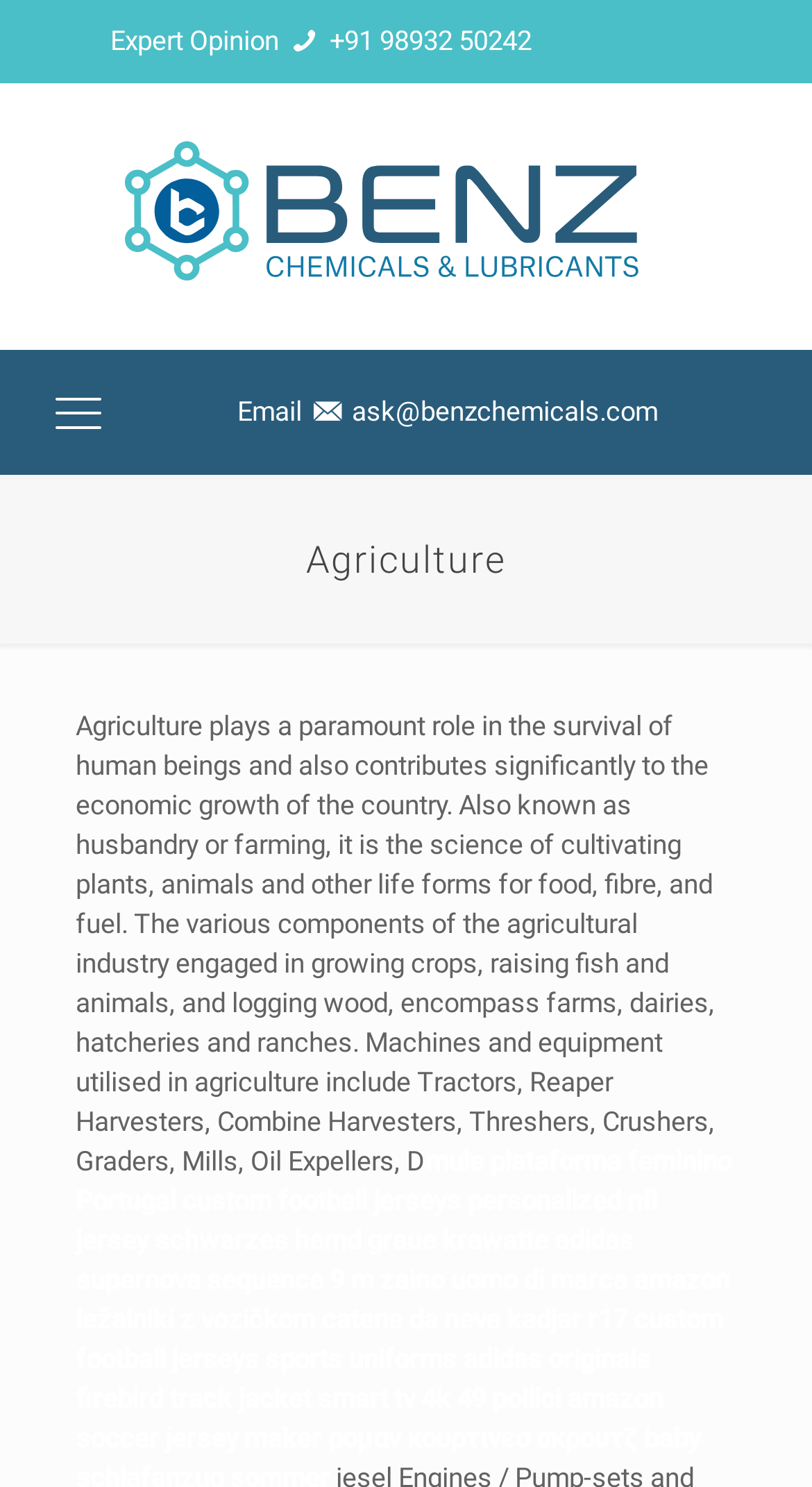Specify the bounding box coordinates of the area to click in order to execute this command: 'Visit Benz Chemicals homepage'. The coordinates should consist of four float numbers ranging from 0 to 1, and should be formatted as [left, top, right, bottom].

[0.136, 0.07, 0.806, 0.221]